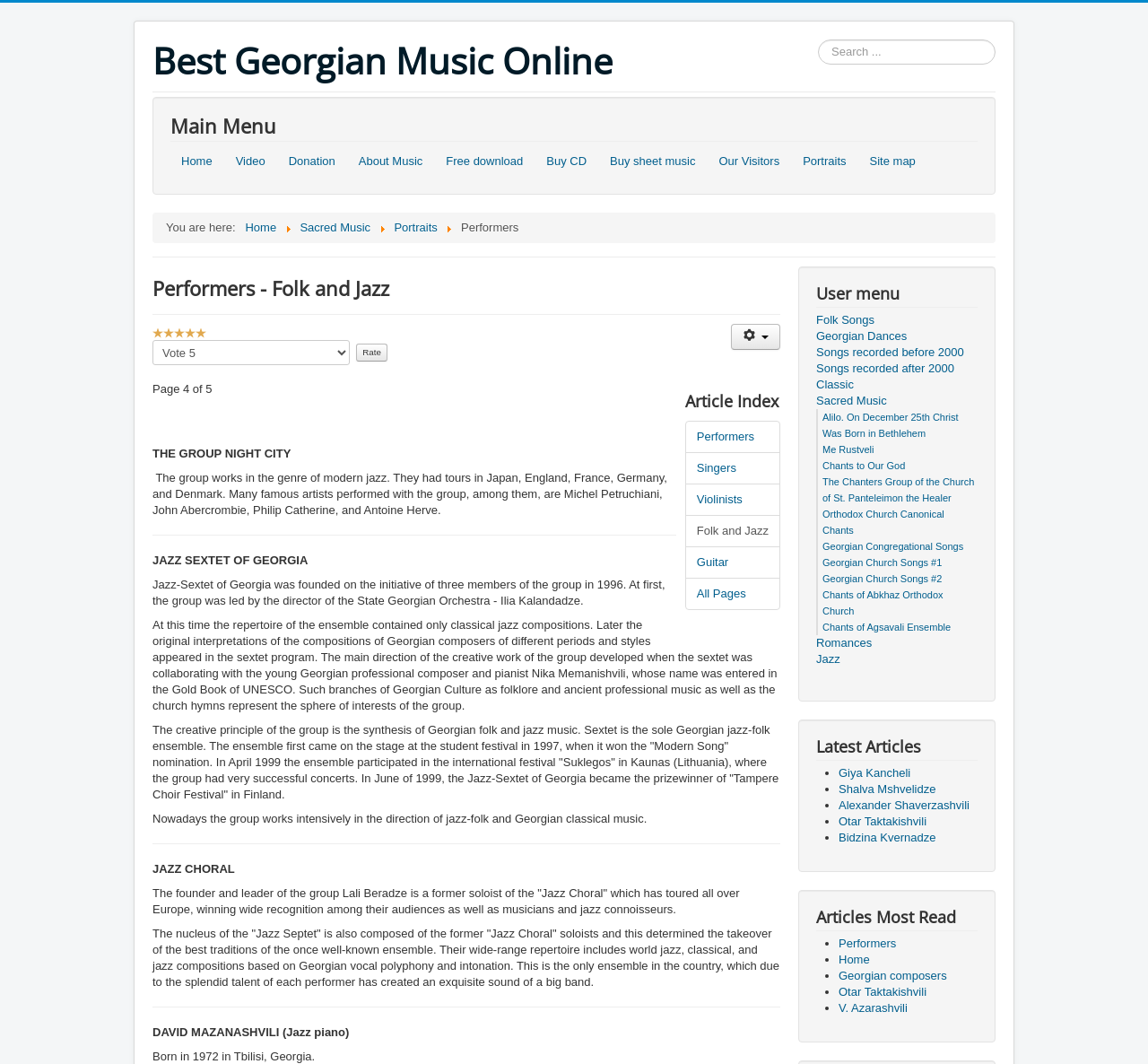Point out the bounding box coordinates of the section to click in order to follow this instruction: "Go to the home page".

[0.148, 0.139, 0.194, 0.164]